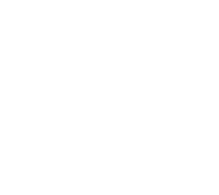Provide an in-depth description of all elements within the image.

The image displays a logo or icon representing a pizza, likely related to the theme of cooking or food preparation, particularly in the context of pizza making. This visual is situated within a section titled 'RELATED PRODUCTS', suggesting it is part of a catalog or promotional material related to various pizza-related items. The surrounding text and links highlight a selection of products, including smoking chips for barbecues, wood firelighters, wood pellets for pizza ovens, and a pizza peel set, each accompanied by pricing information. The layout indicates a focus on enhancing the barbecue and pizza-making experience.